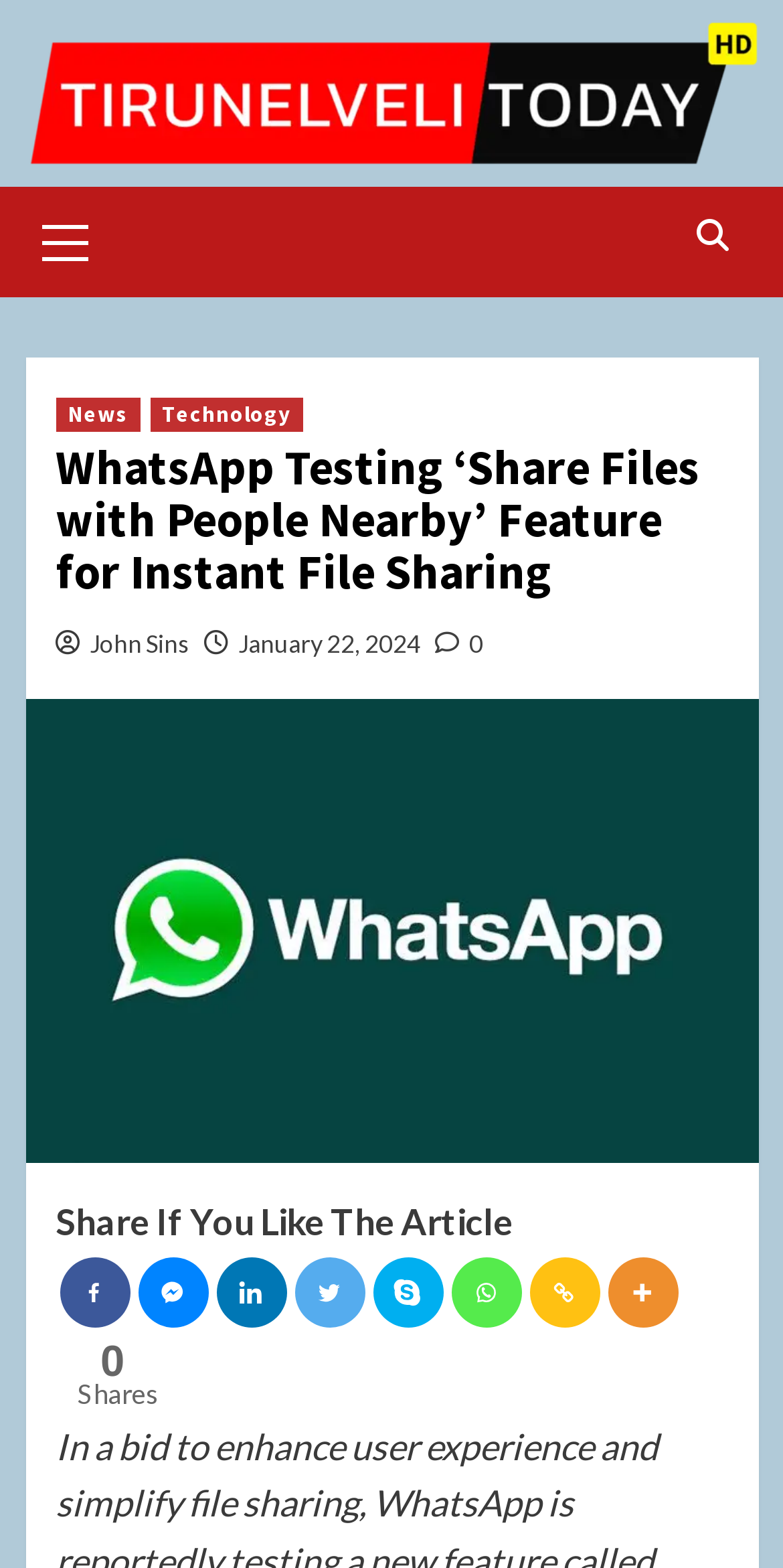How many shares does the article have?
Examine the image and give a concise answer in one word or a short phrase.

0